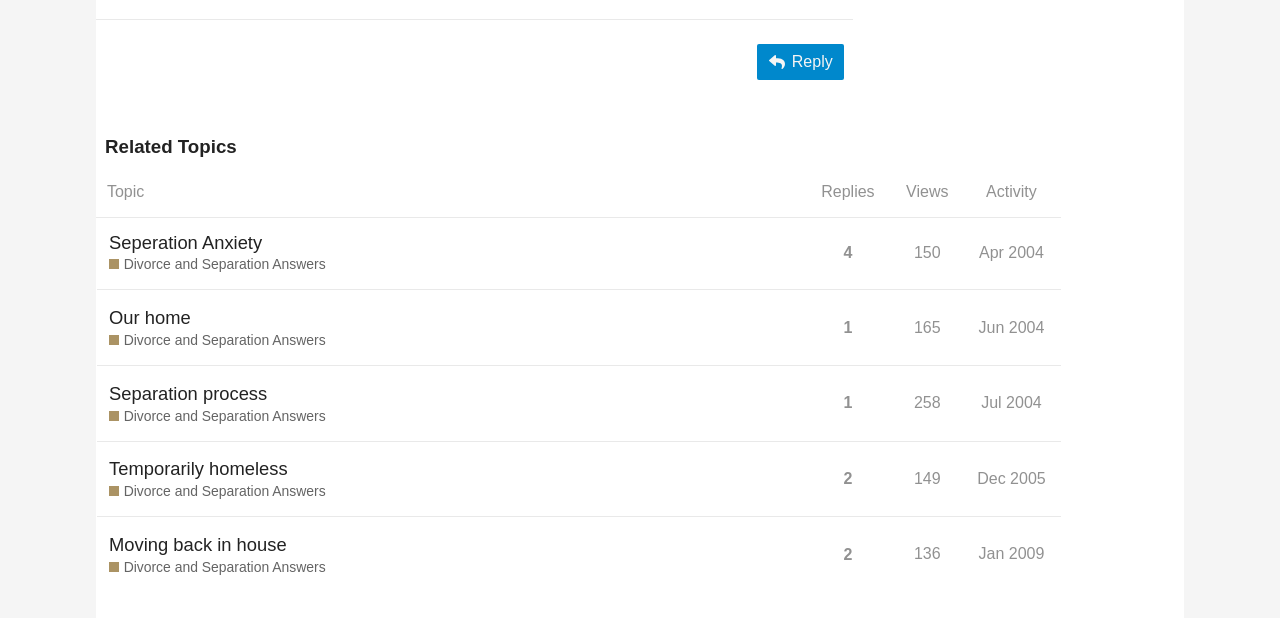Find the bounding box coordinates of the clickable element required to execute the following instruction: "View 'Temporarily homeless Divorce and Separation Answers'". Provide the coordinates as four float numbers between 0 and 1, i.e., [left, top, right, bottom].

[0.075, 0.714, 0.631, 0.836]